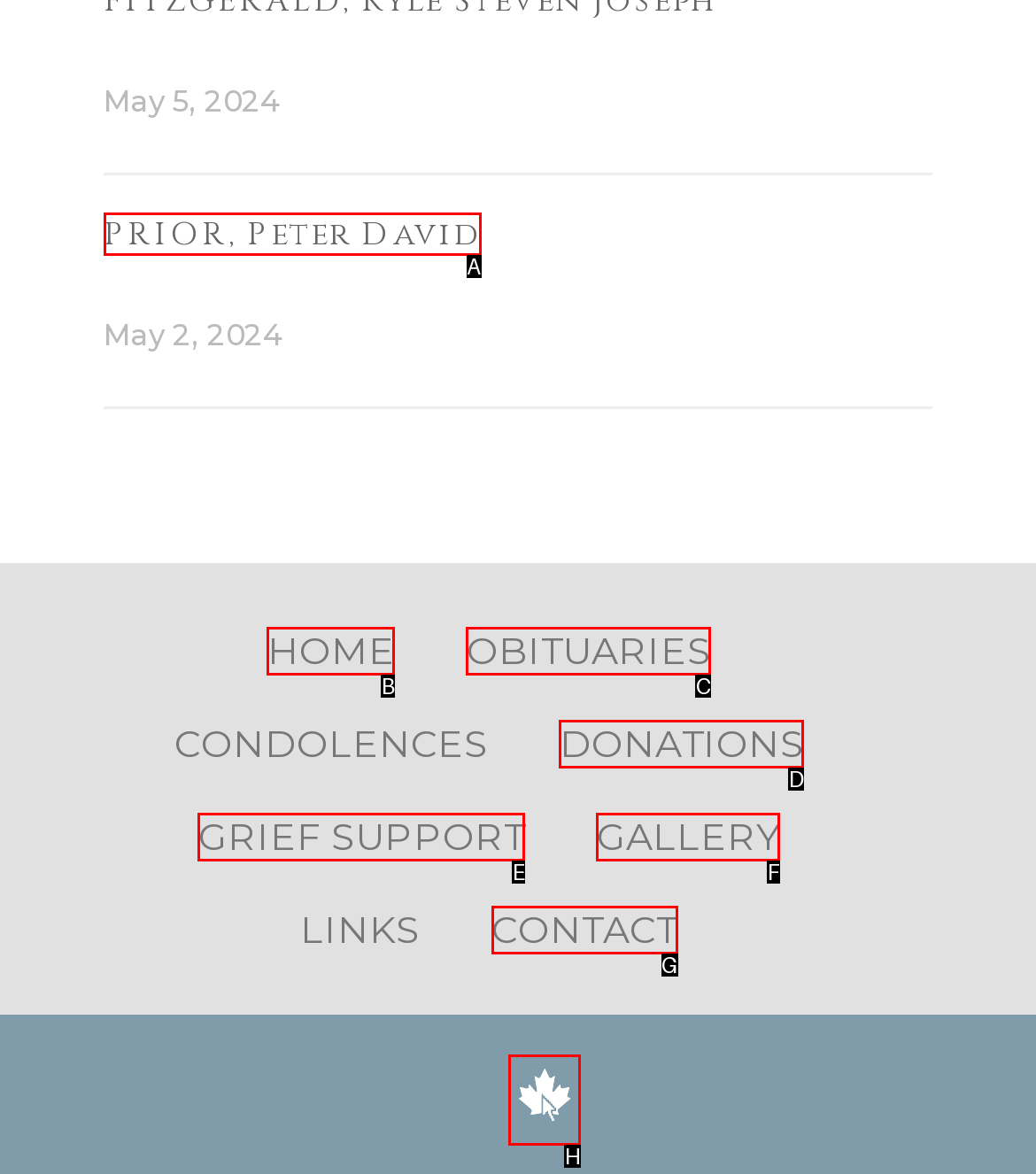Based on the description: Contact, select the HTML element that fits best. Provide the letter of the matching option.

G